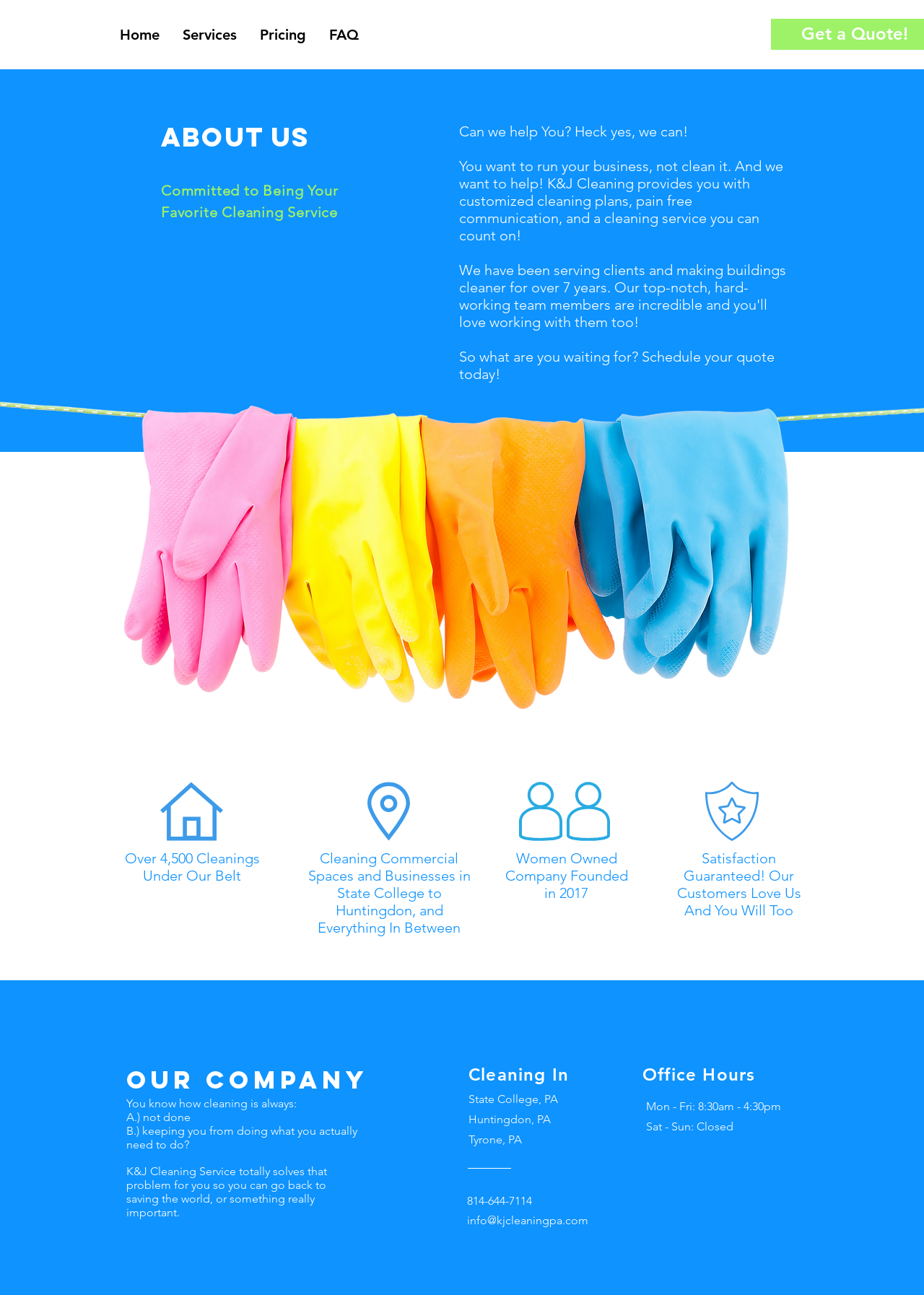Locate the bounding box of the UI element described in the following text: "Services".

[0.185, 0.013, 0.269, 0.041]